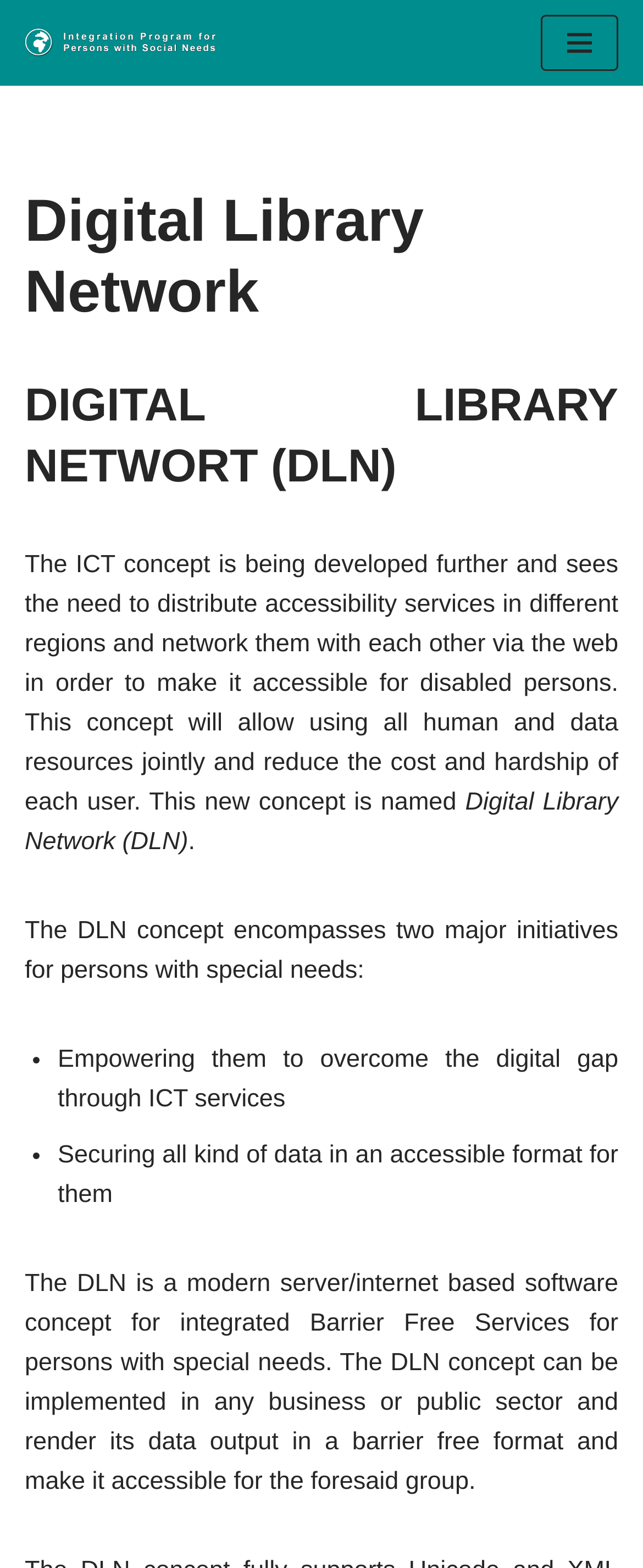Find the primary header on the webpage and provide its text.

Digital Library Network